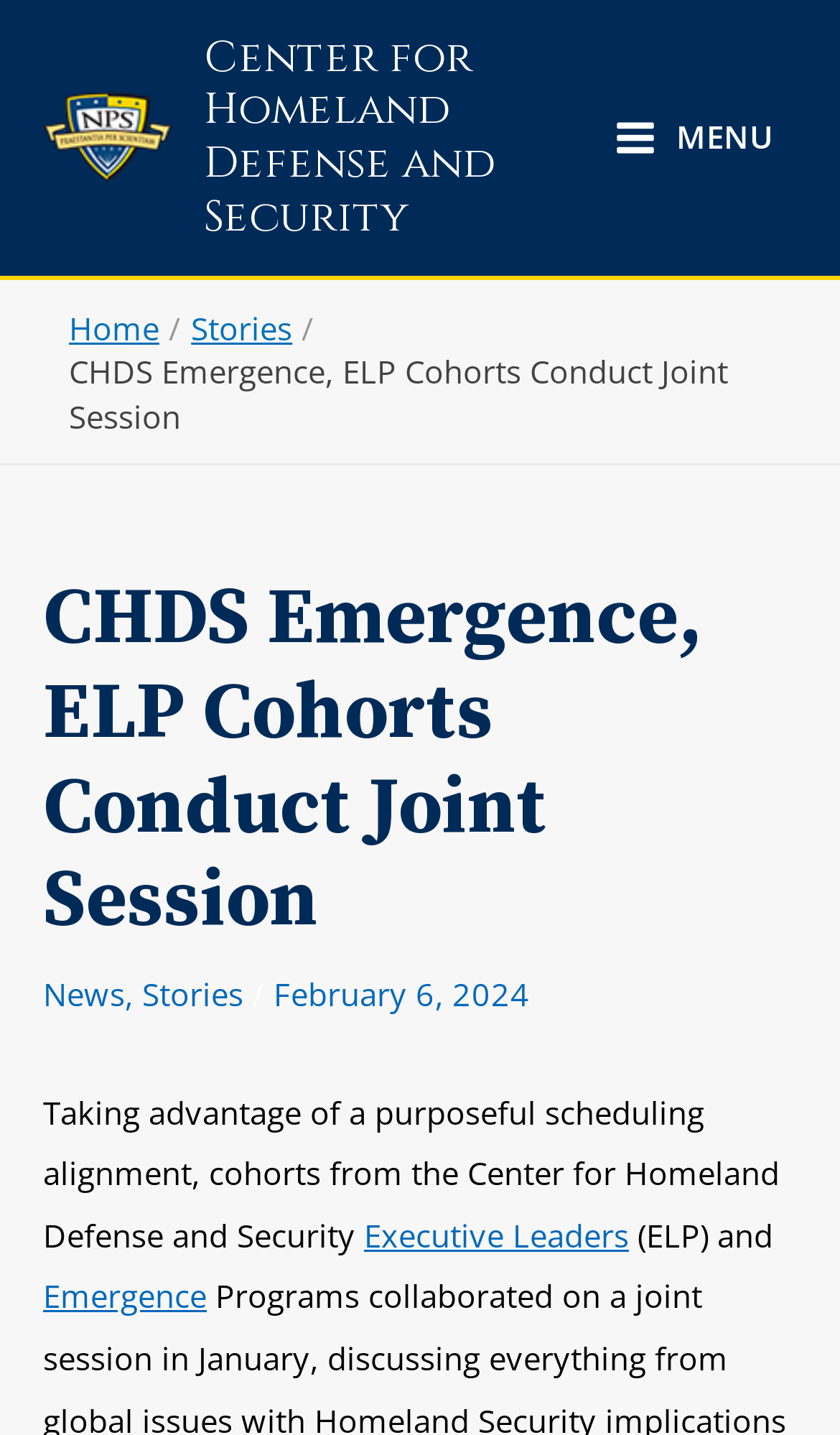Locate the bounding box coordinates of the clickable region to complete the following instruction: "visit Executive Leaders."

[0.433, 0.845, 0.749, 0.875]